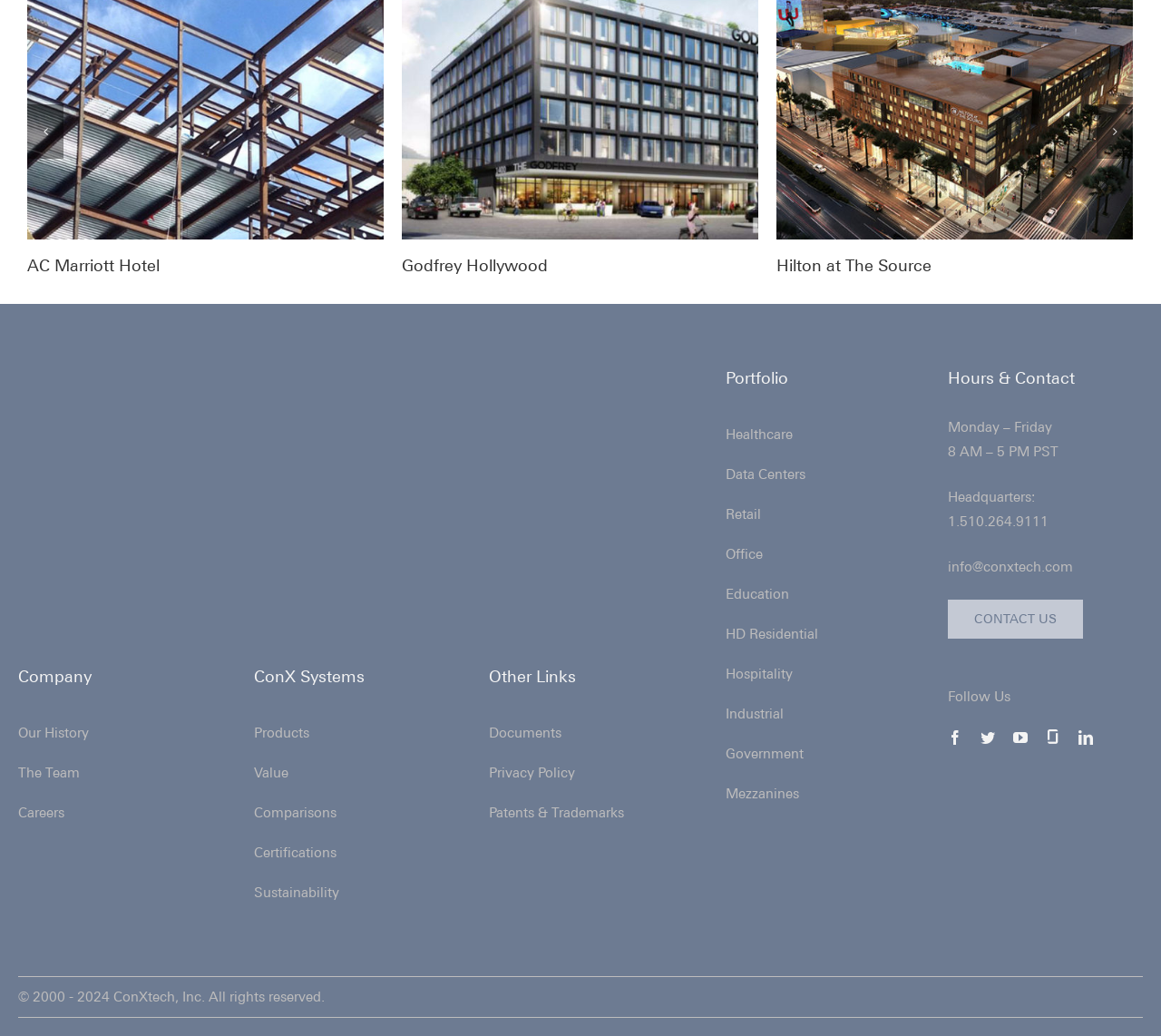Find the bounding box coordinates of the area that needs to be clicked in order to achieve the following instruction: "Click on Godfrey Hollywood". The coordinates should be specified as four float numbers between 0 and 1, i.e., [left, top, right, bottom].

[0.023, 0.247, 0.149, 0.265]